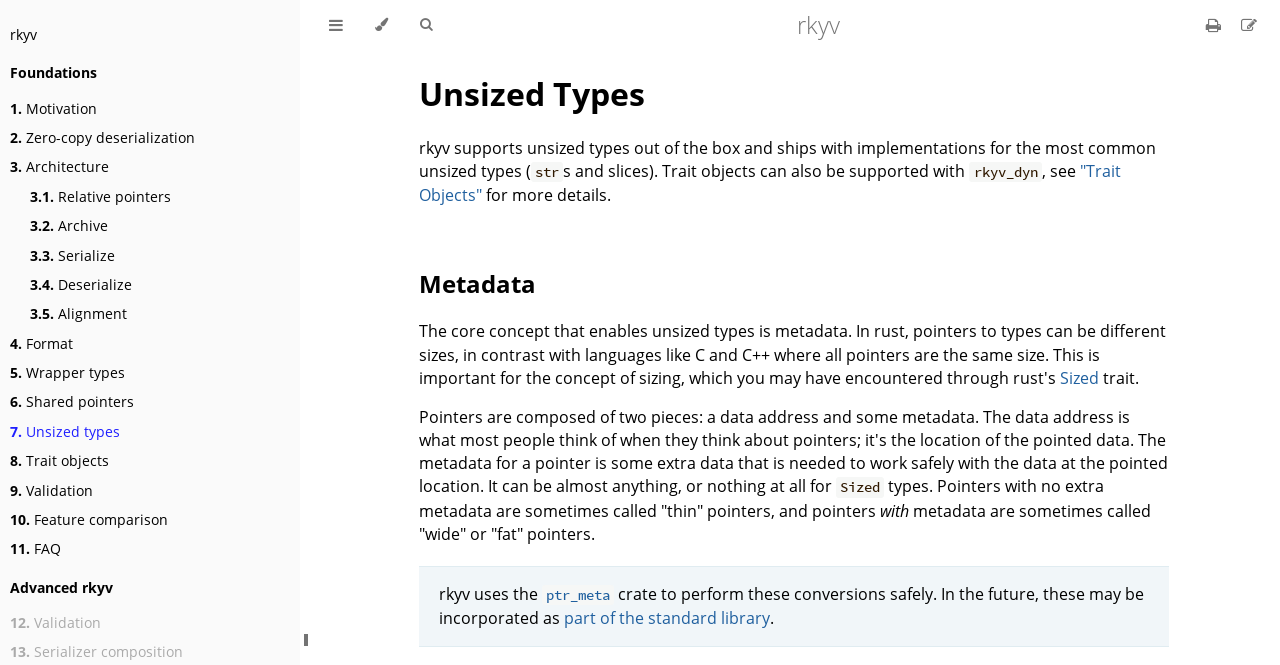Please find the bounding box coordinates in the format (top-left x, top-left y, bottom-right x, bottom-right y) for the given element description. Ensure the coordinates are floating point numbers between 0 and 1. Description: rkyv

[0.008, 0.036, 0.029, 0.068]